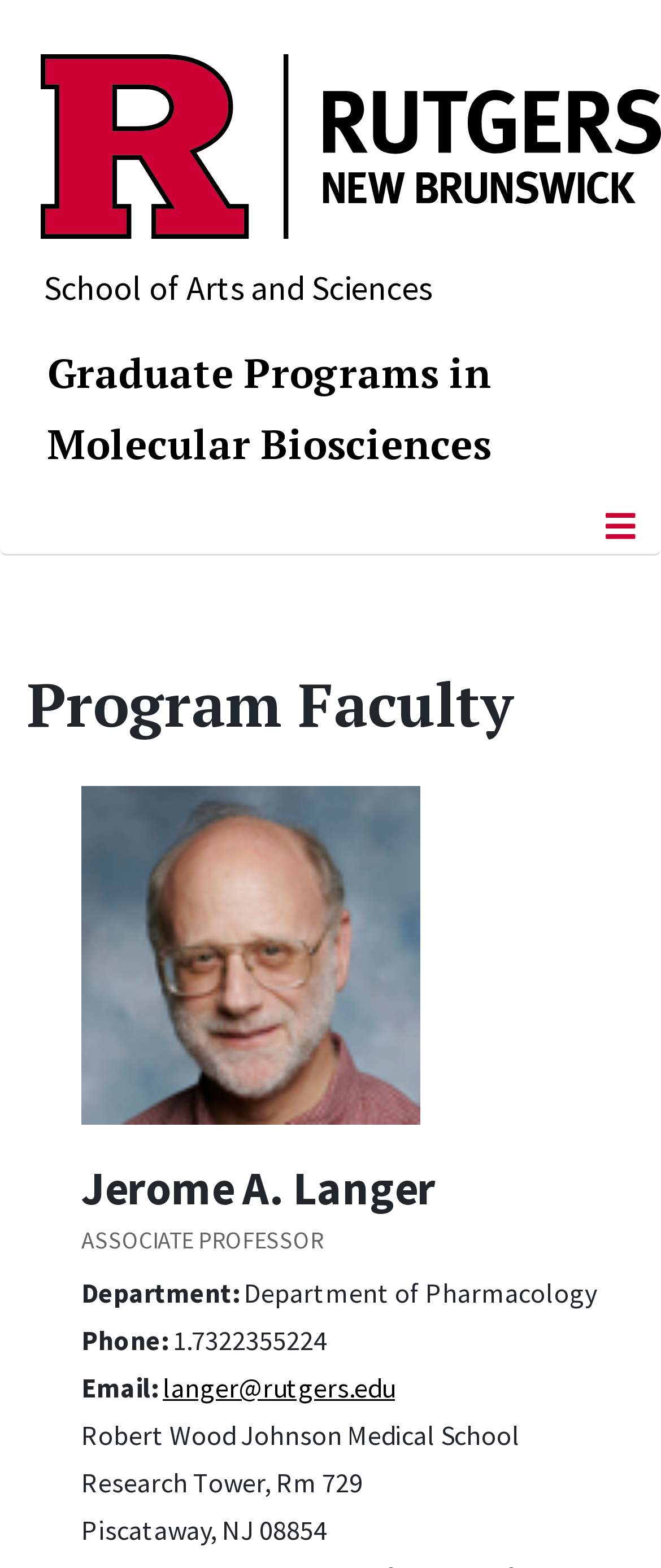Identify the bounding box coordinates for the UI element described as: "Graduate Programs in Molecular Biosciences". The coordinates should be provided as four floats between 0 and 1: [left, top, right, bottom].

[0.072, 0.22, 0.744, 0.3]